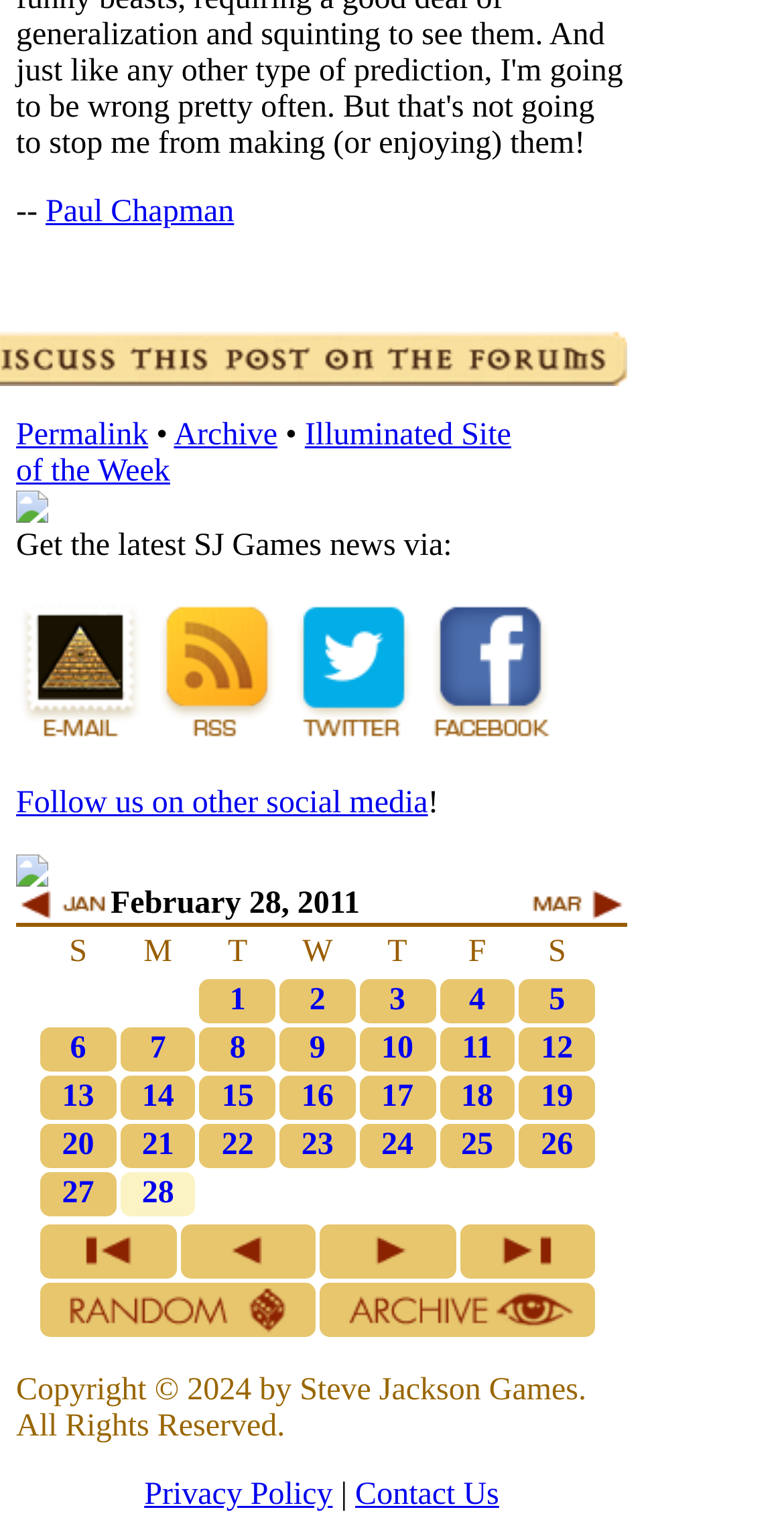Provide the bounding box coordinates of the section that needs to be clicked to accomplish the following instruction: "Click on 1."

[0.278, 0.642, 0.329, 0.665]